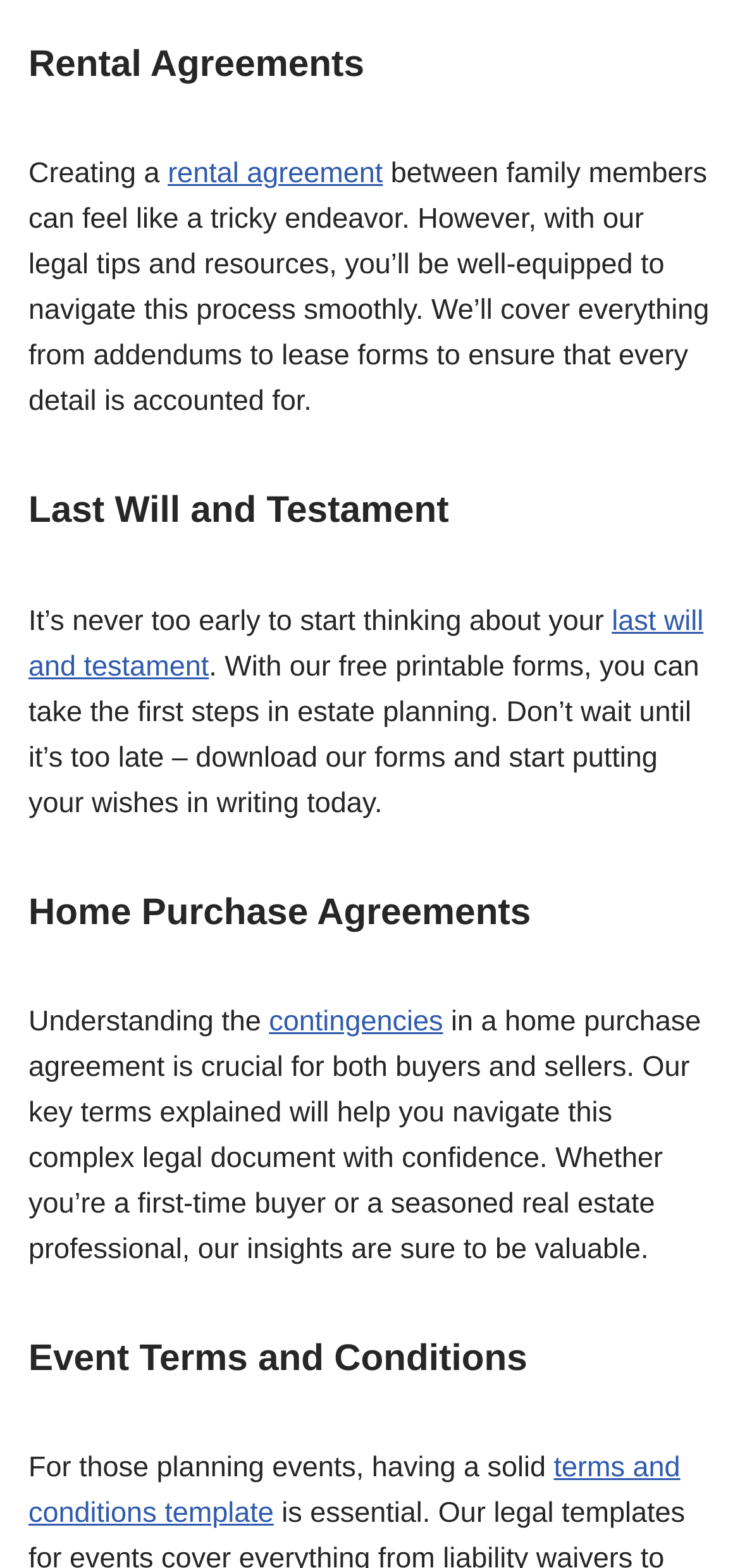How many links are there in the second section?
Ensure your answer is thorough and detailed.

In the second section, there is a heading 'Last Will and Testament' and a link 'last will and testament', which means there is only one link in this section.